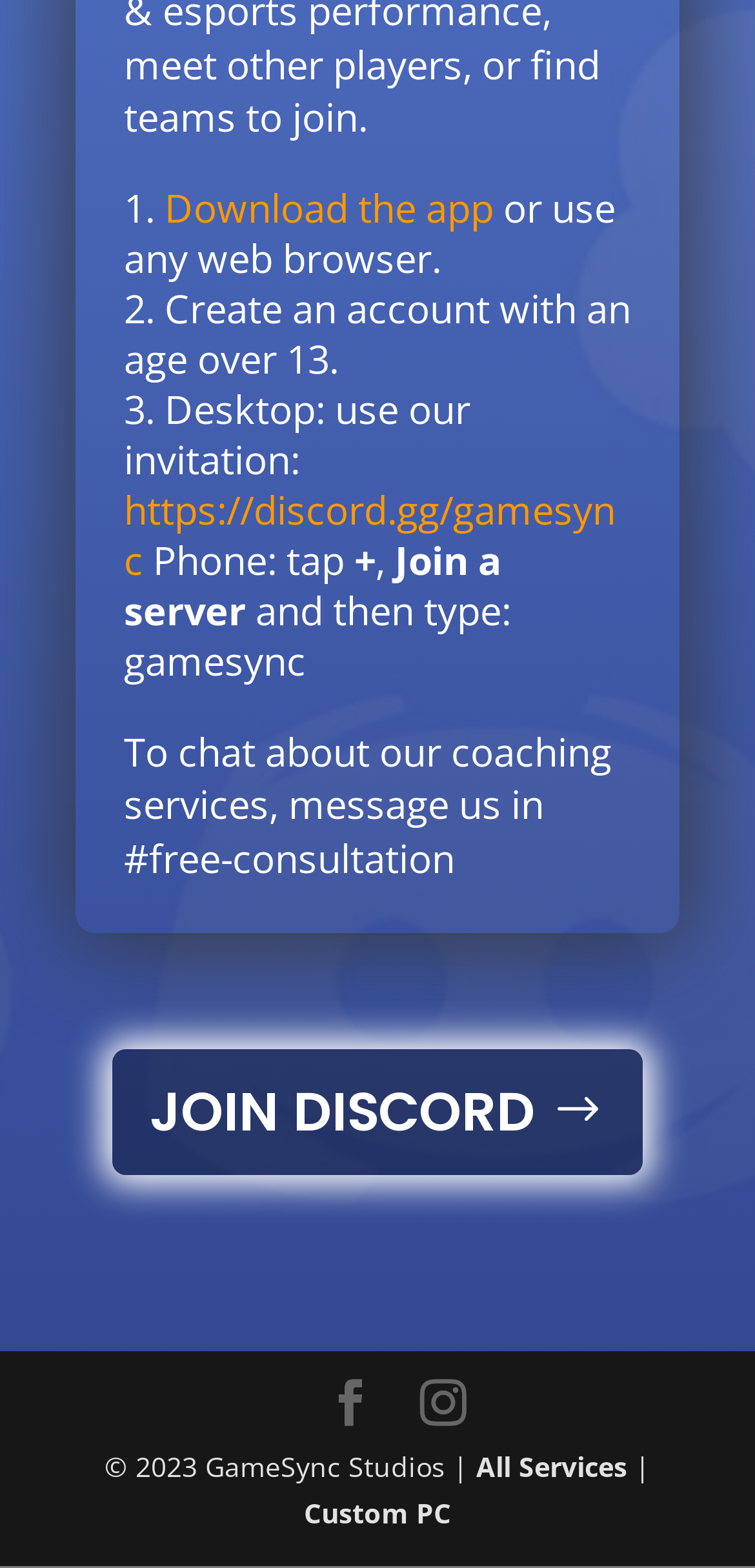Please specify the bounding box coordinates of the area that should be clicked to accomplish the following instruction: "Create an account". The coordinates should consist of four float numbers between 0 and 1, i.e., [left, top, right, bottom].

[0.164, 0.18, 0.836, 0.245]